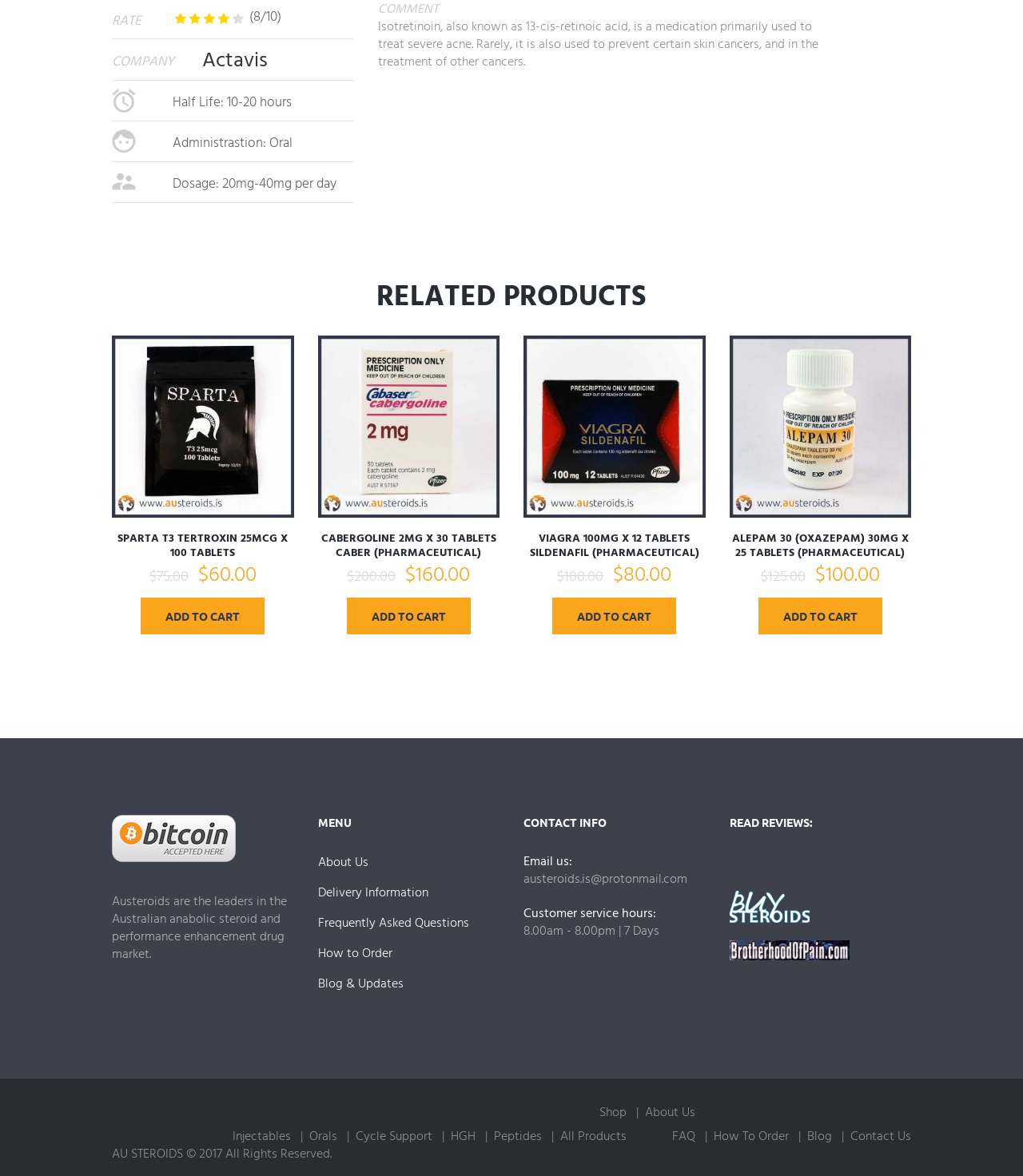What is the rating of the product?
Please provide a comprehensive answer based on the details in the screenshot.

The rating of the product can be found on the top of the webpage, where it says 'RATE' and '(8/10)' next to it.